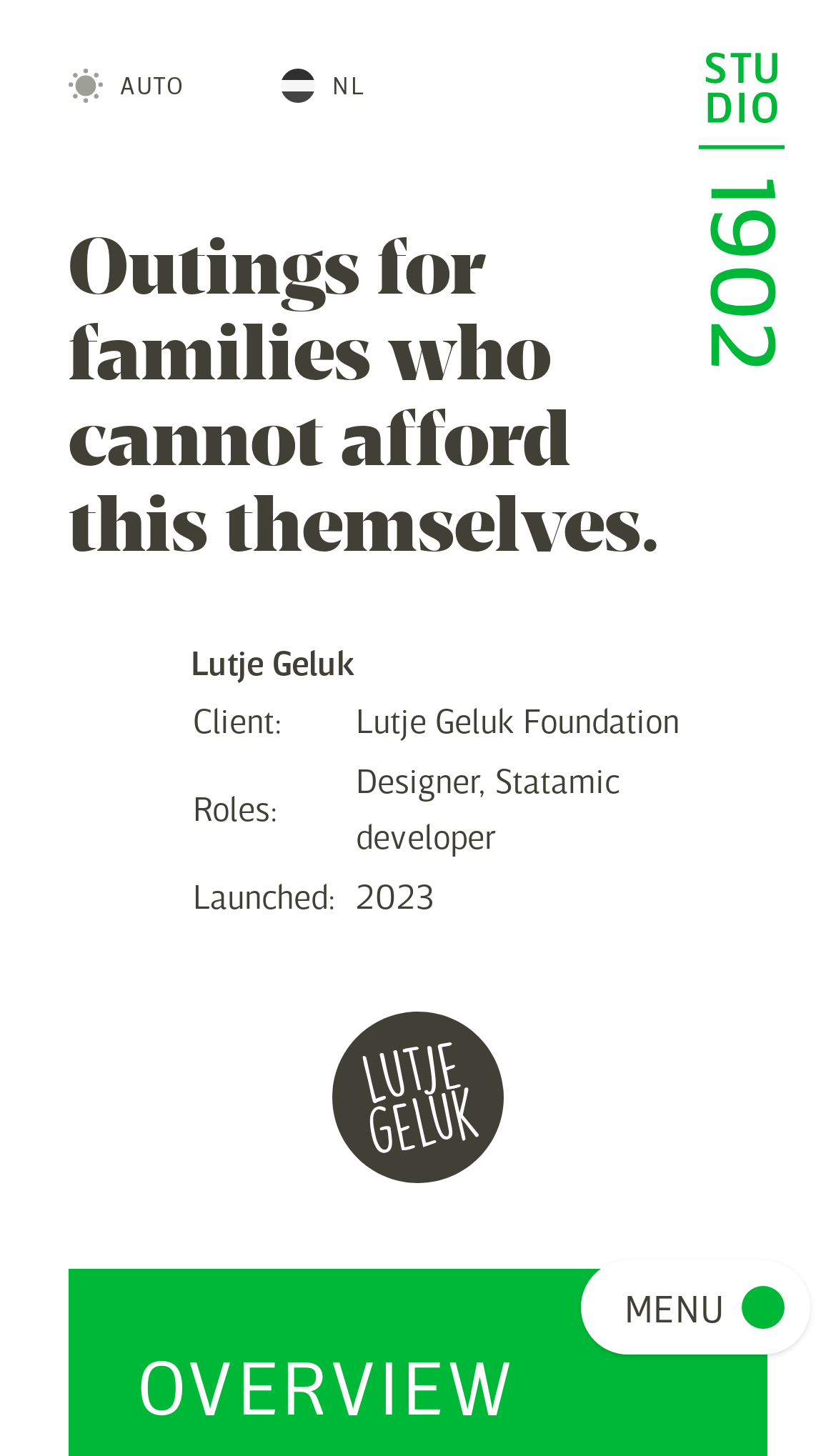What is the role of the designer in this project?
Carefully analyze the image and provide a thorough answer to the question.

I found the answer by examining the table in the webpage, specifically the row with the header 'Roles:', which has a gridcell containing the text 'Designer, Statamic developer'.